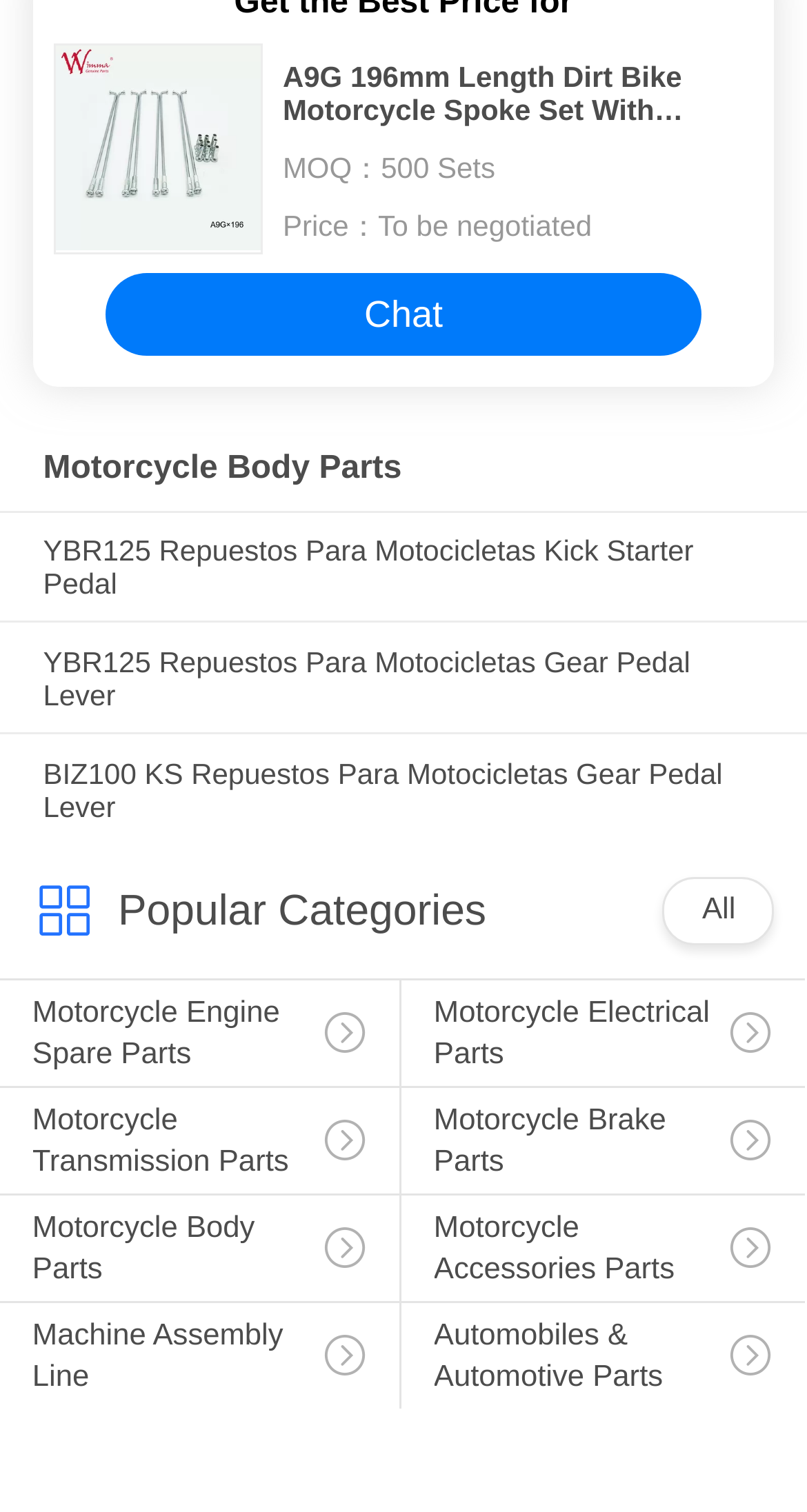Please determine the bounding box coordinates of the element's region to click for the following instruction: "Browse YBR125 Repuestos Para Motocicletas Kick Starter Pedal".

[0.053, 0.353, 0.947, 0.397]